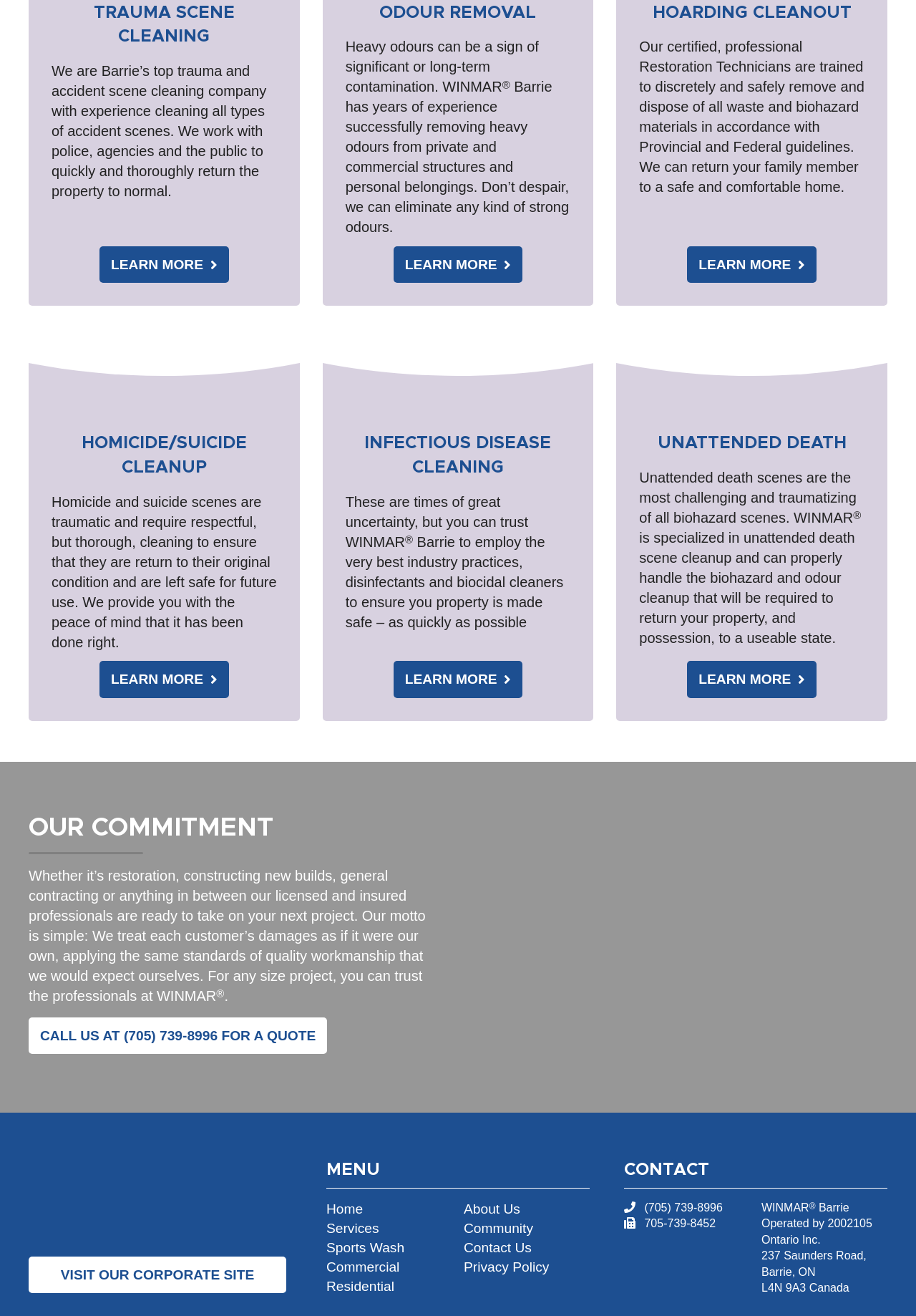What is the phone number to call for a quote?
Please provide a single word or phrase as the answer based on the screenshot.

(705) 739-8996